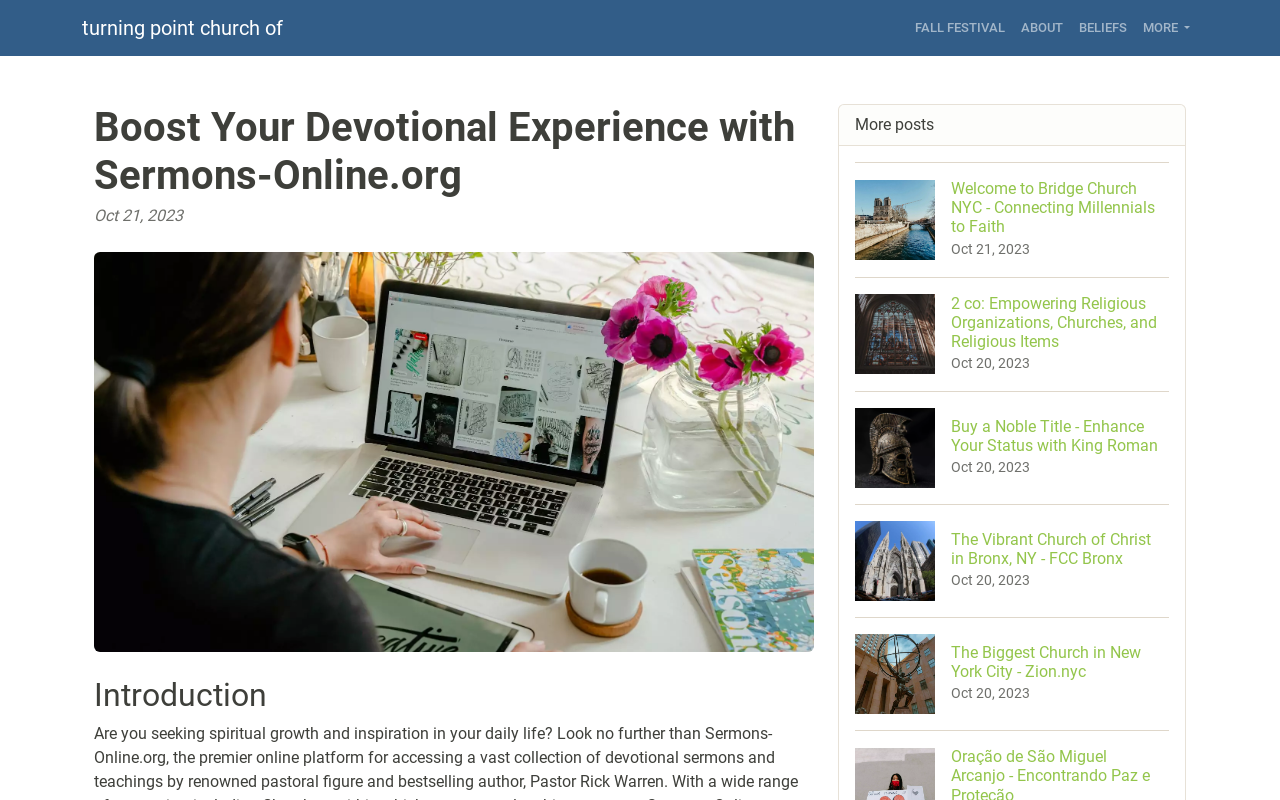Locate the bounding box coordinates of the element's region that should be clicked to carry out the following instruction: "Learn more about 'The Vibrant Church of Christ in Bronx, NY - FCC Bronx'". The coordinates need to be four float numbers between 0 and 1, i.e., [left, top, right, bottom].

[0.668, 0.63, 0.913, 0.771]